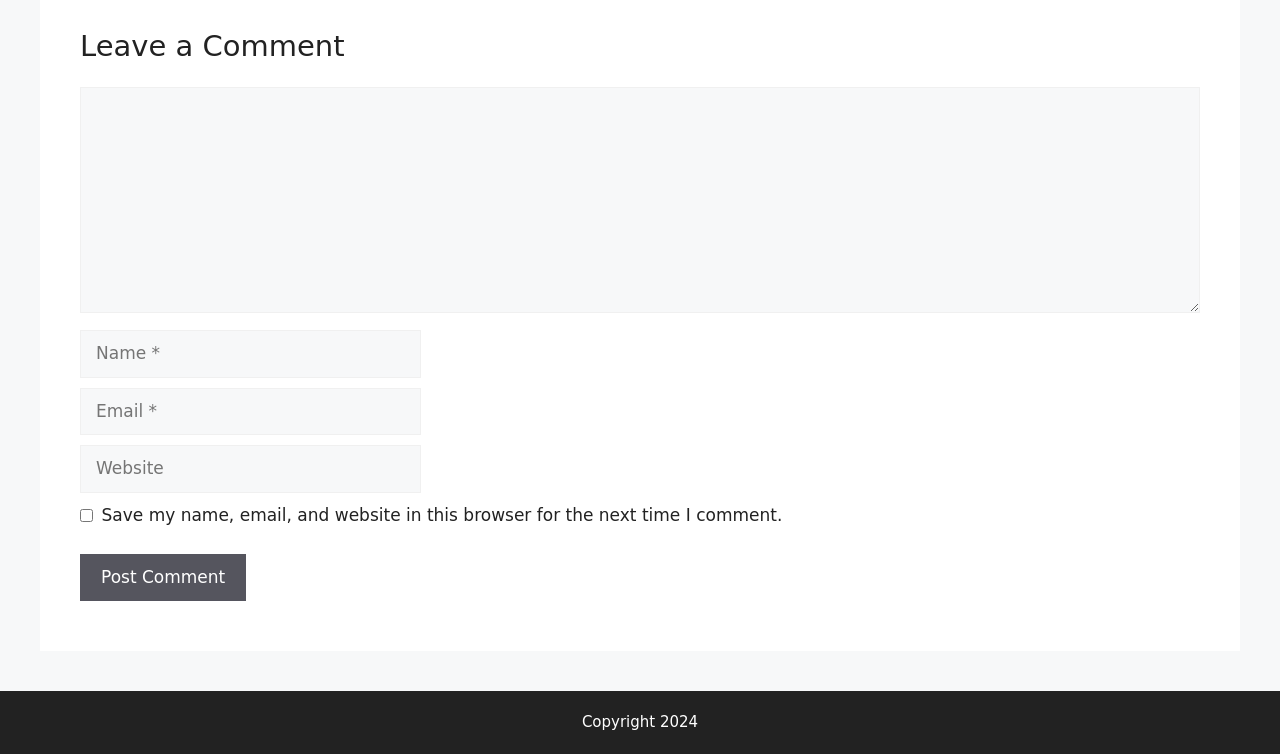Answer the following in one word or a short phrase: 
Is the website field required?

No